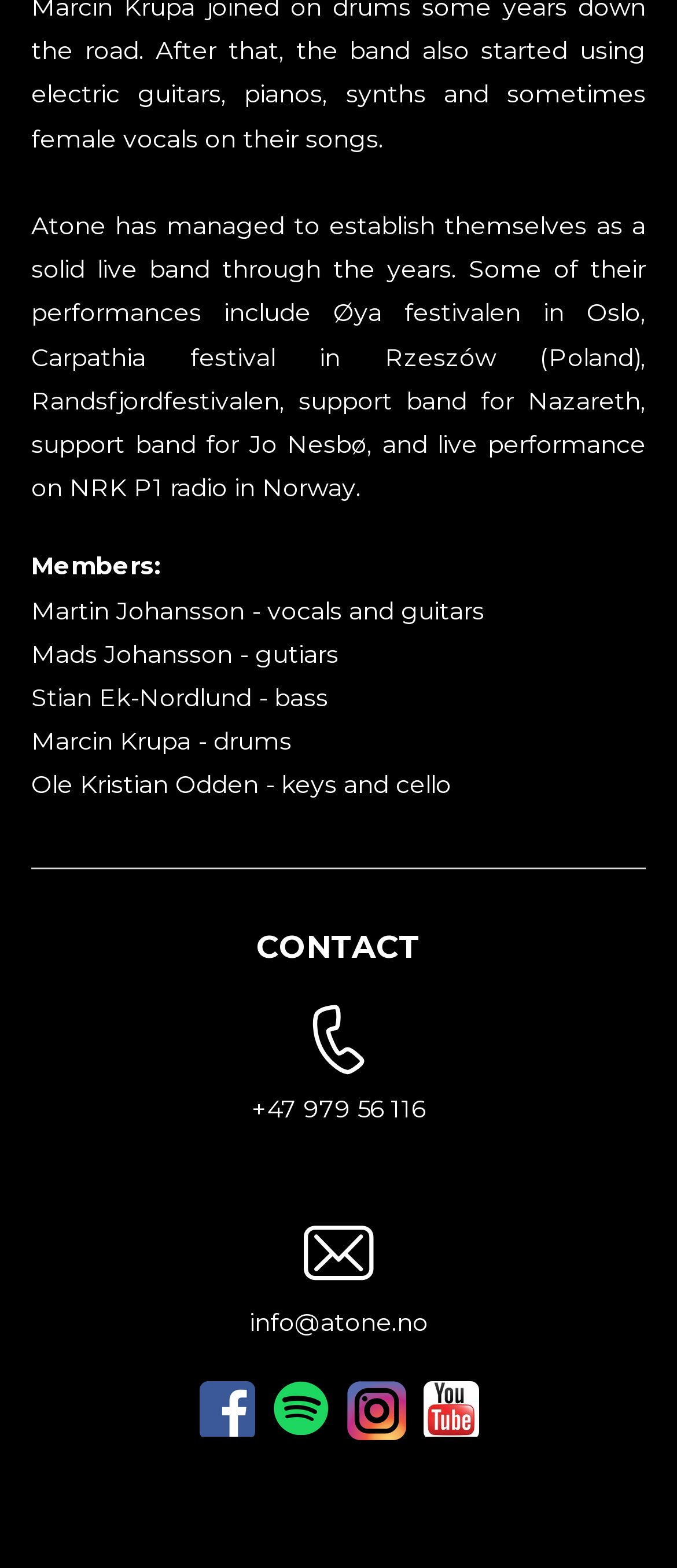Please determine the bounding box coordinates for the UI element described here. Use the format (top-left x, top-left y, bottom-right x, bottom-right y) with values bounded between 0 and 1: +47 979 56 116

[0.372, 0.697, 0.628, 0.717]